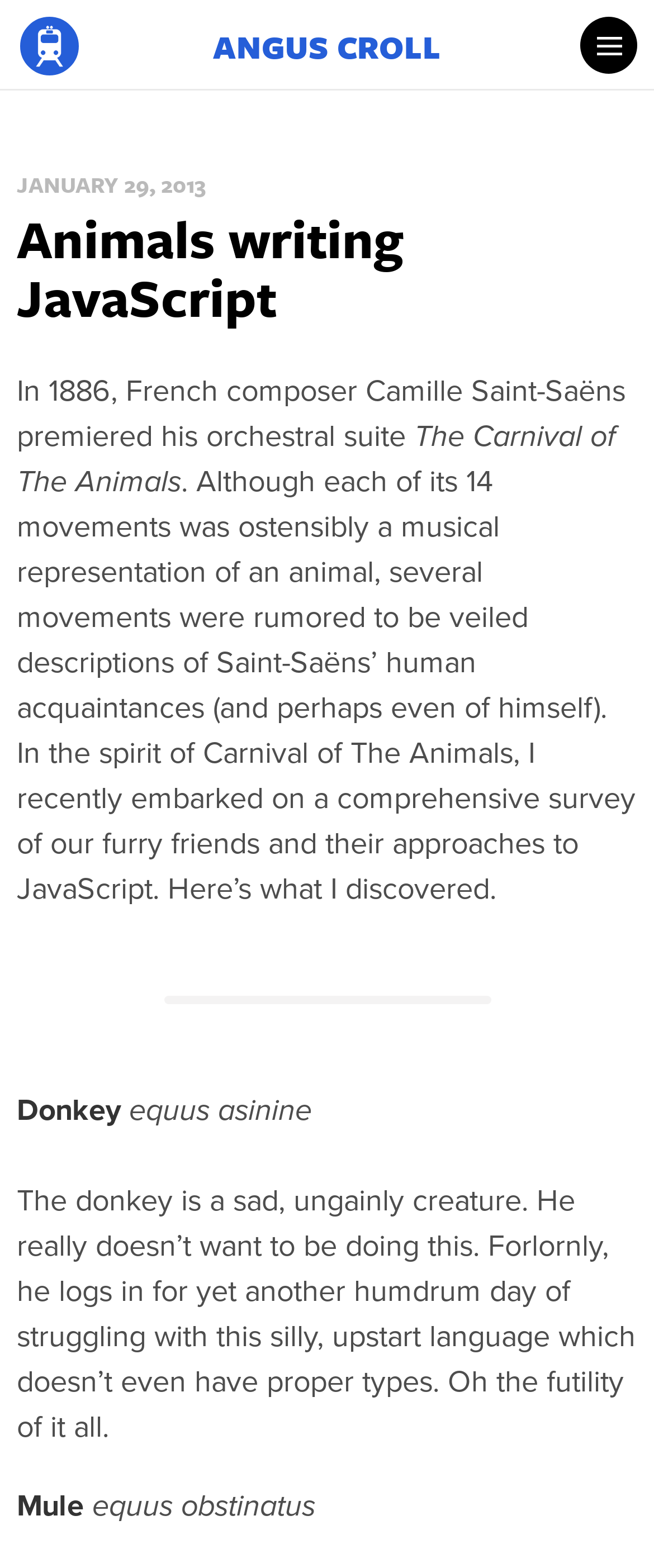What is the date mentioned in the webpage?
Analyze the image and provide a thorough answer to the question.

The webpage displays the date 'JANUARY 29, 2013' in the time element. Therefore, the answer is JANUARY 29, 2013.